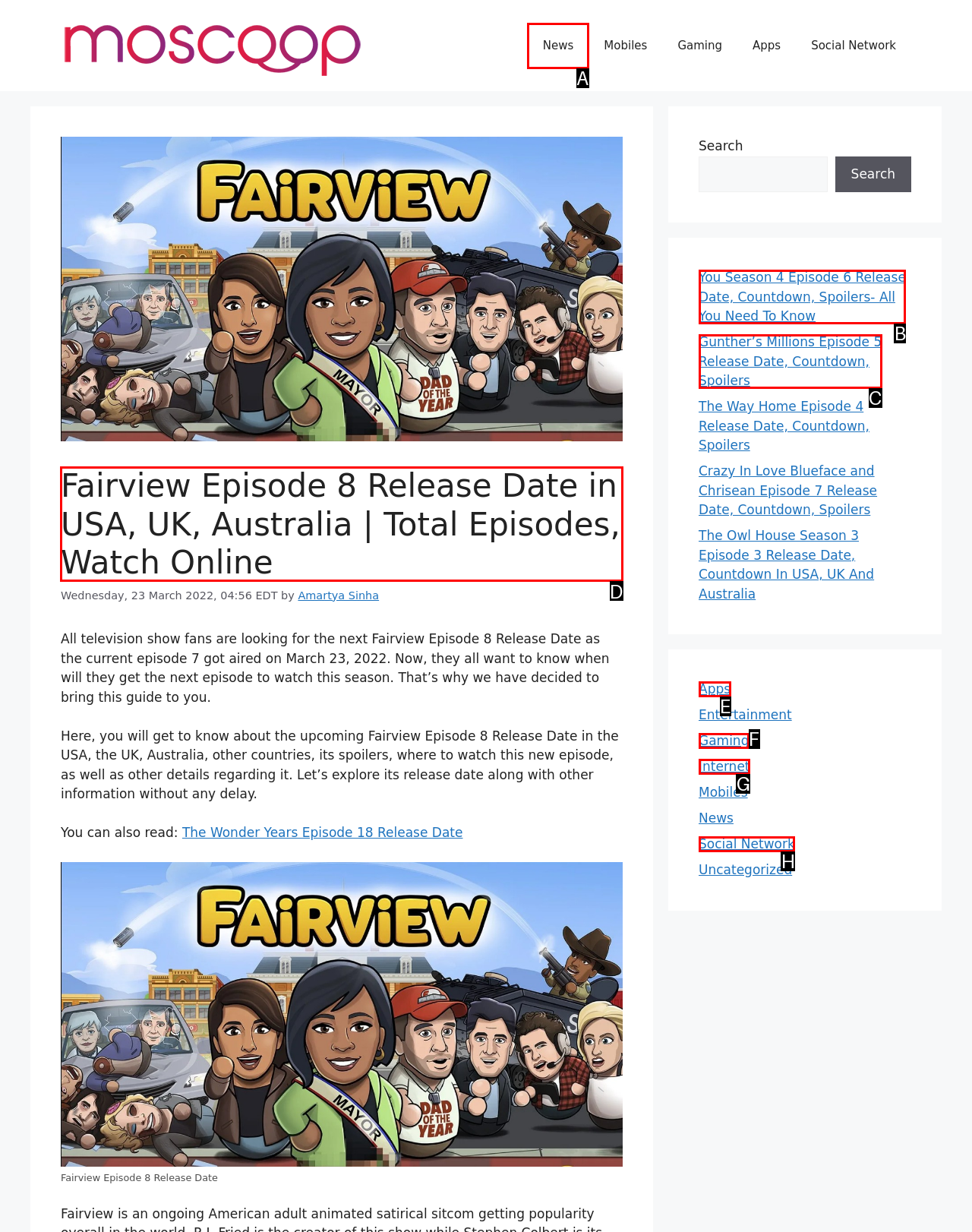Select the letter of the UI element you need to click to complete this task: Check Fairview Episode 8 Release Date.

D